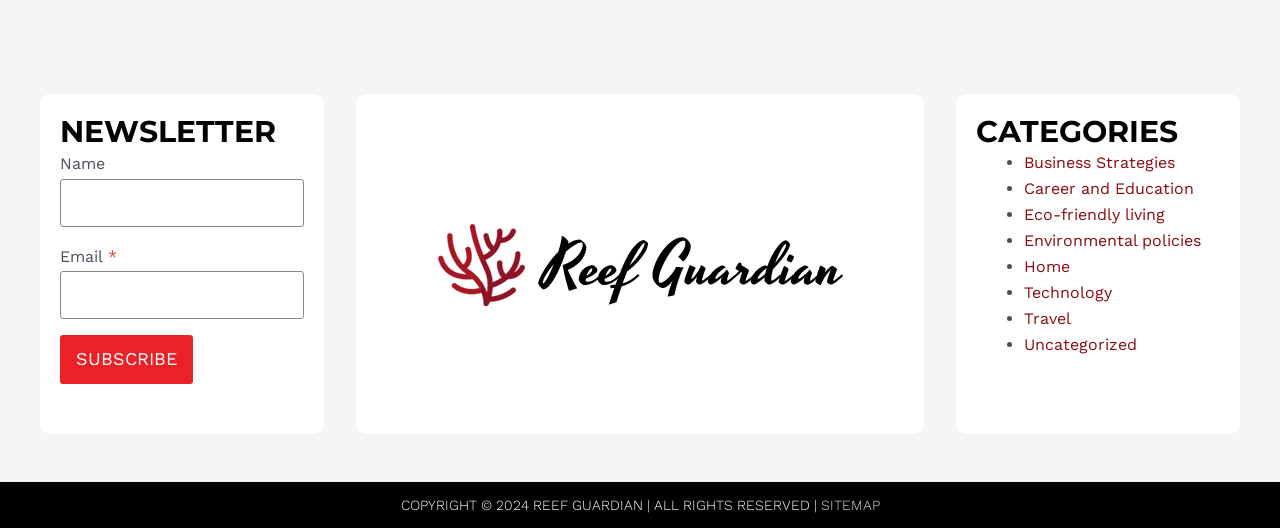Find the bounding box coordinates of the area to click in order to follow the instruction: "Enter name".

[0.047, 0.338, 0.238, 0.429]